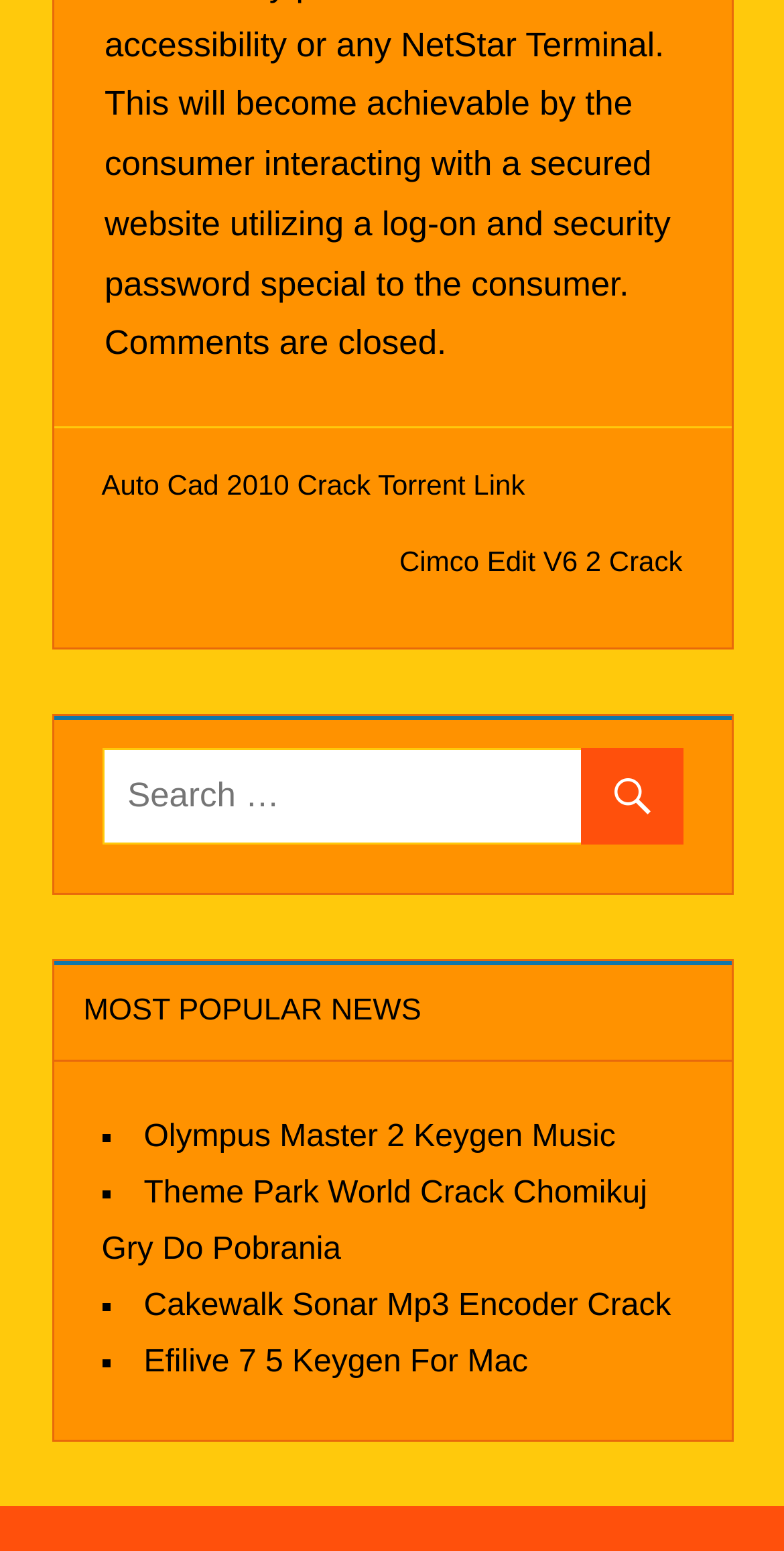Answer briefly with one word or phrase:
How many list markers are present in the 'MOST POPULAR NEWS' section?

4